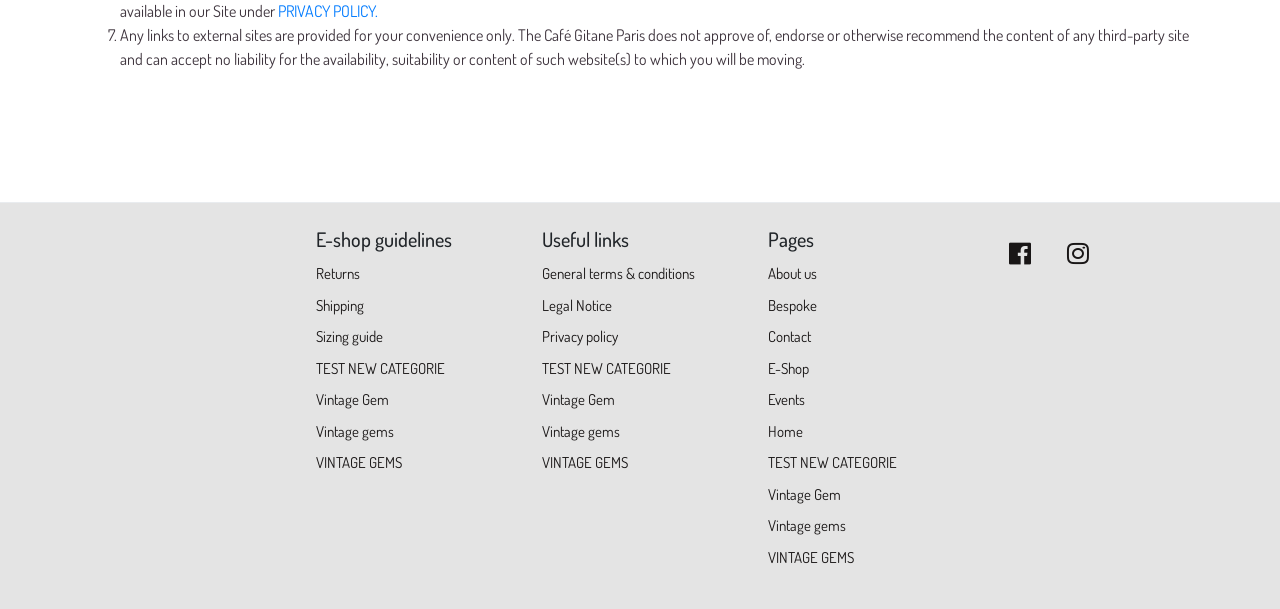Determine the bounding box coordinates for the element that should be clicked to follow this instruction: "Read about bespoke". The coordinates should be given as four float numbers between 0 and 1, in the format [left, top, right, bottom].

[0.6, 0.485, 0.638, 0.516]